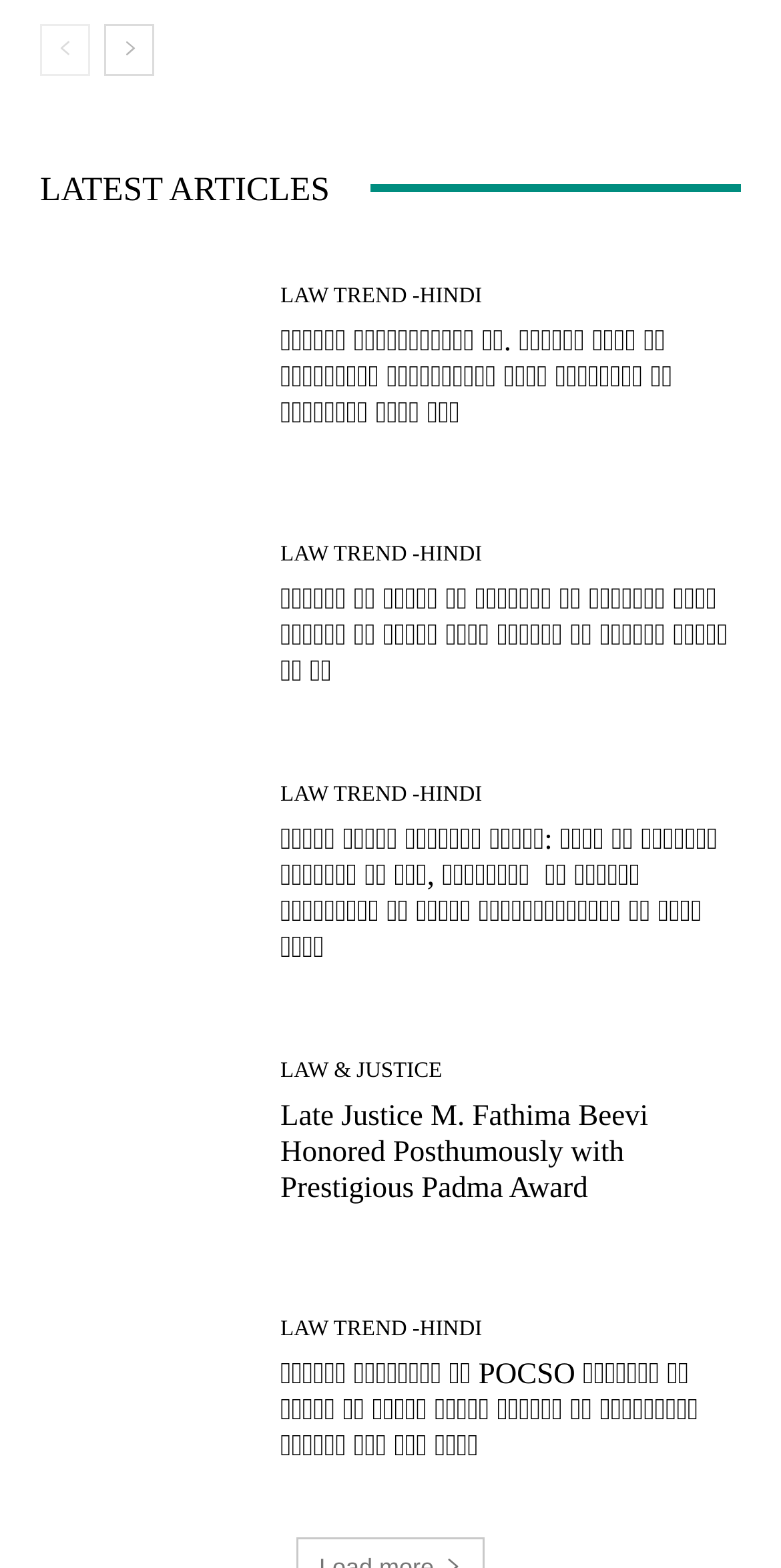Please find and report the bounding box coordinates of the element to click in order to perform the following action: "View the news about 'Late Justice M. Fathima Beevi Honored Posthumously with Prestigious Padma Award'". The coordinates should be expressed as four float numbers between 0 and 1, in the format [left, top, right, bottom].

[0.051, 0.656, 0.321, 0.79]